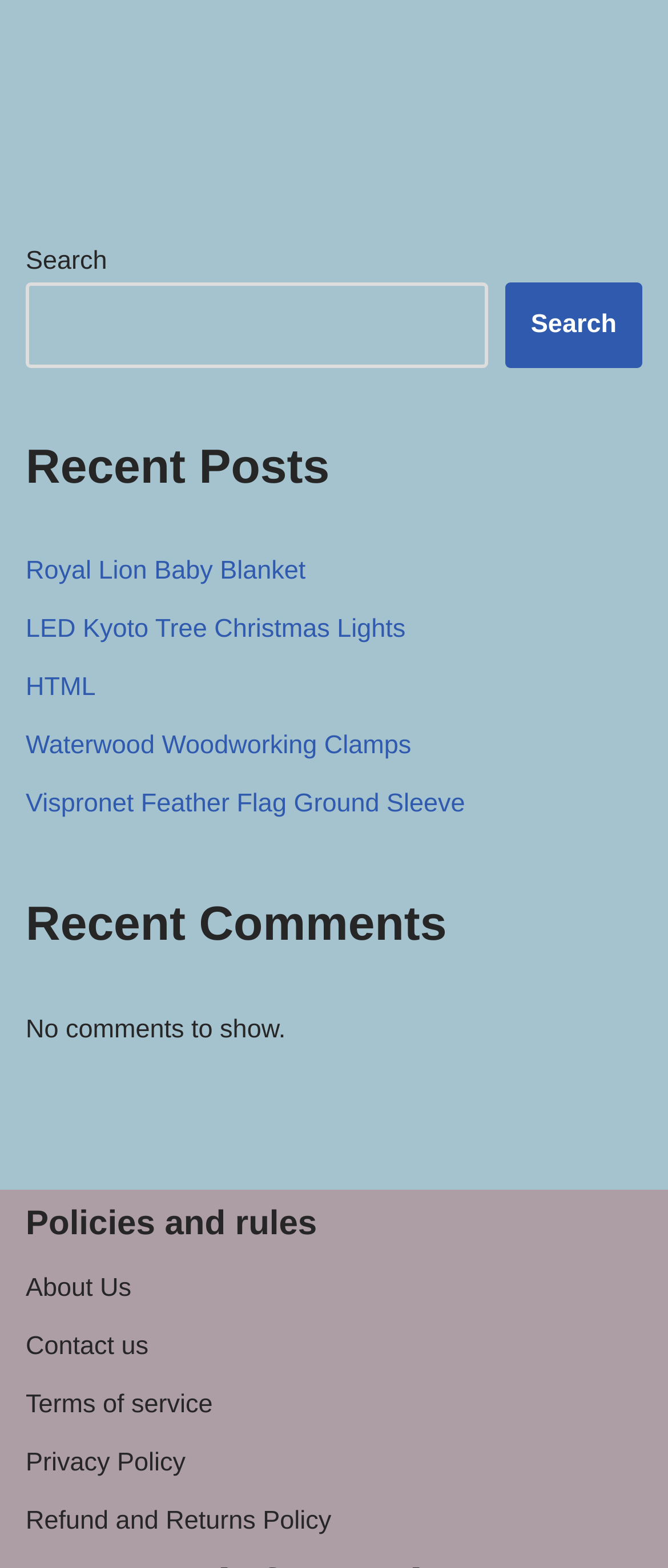Please specify the bounding box coordinates of the clickable section necessary to execute the following command: "Read about HTML".

[0.038, 0.429, 0.143, 0.447]